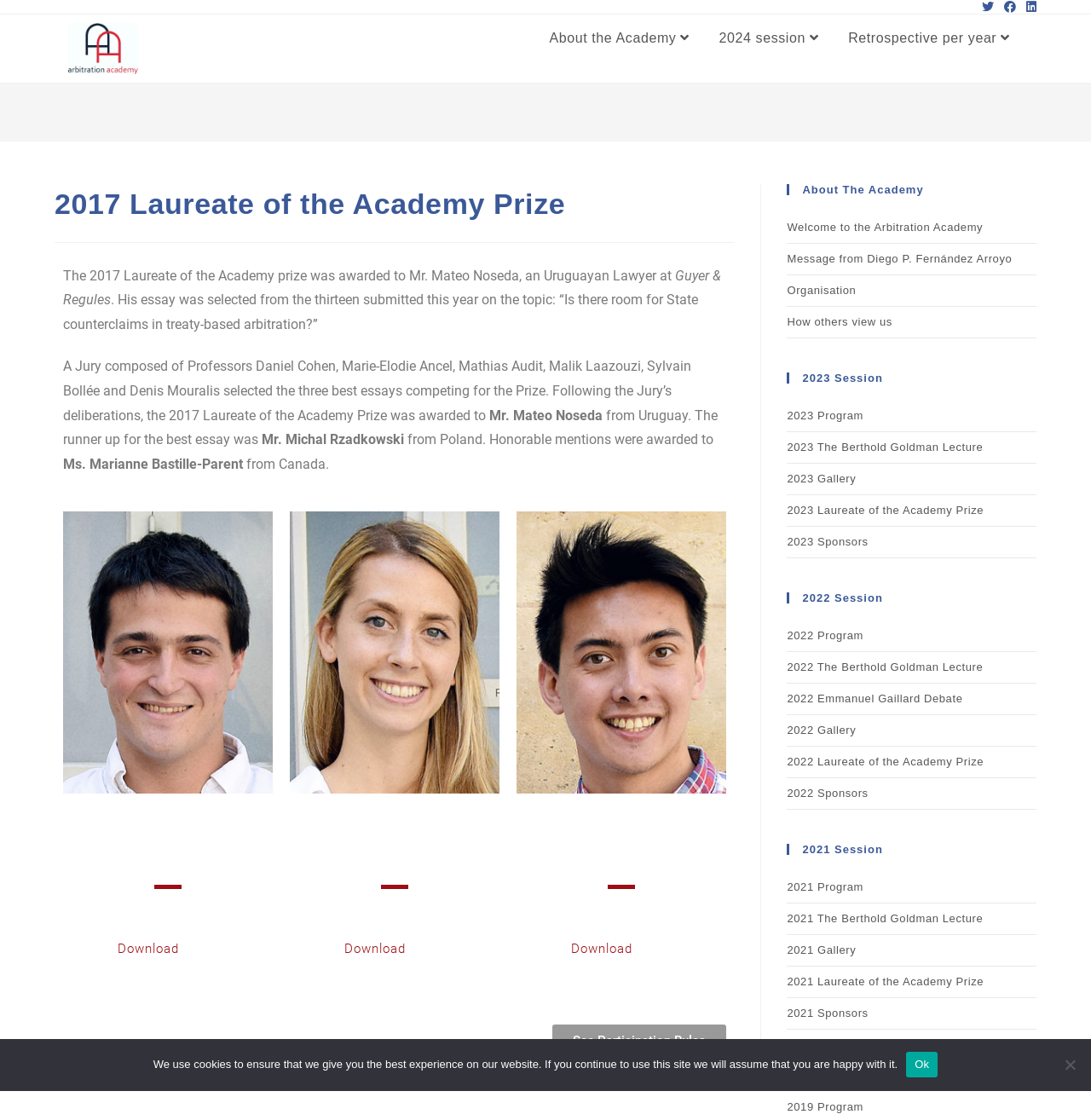How many honorable mentions were awarded in 2017?
Give a thorough and detailed response to the question.

The answer can be found in the article section of the webpage, where it is stated that 'Honorable mentions were awarded to Ms. Marianne Bastille-Parent from Canada.'